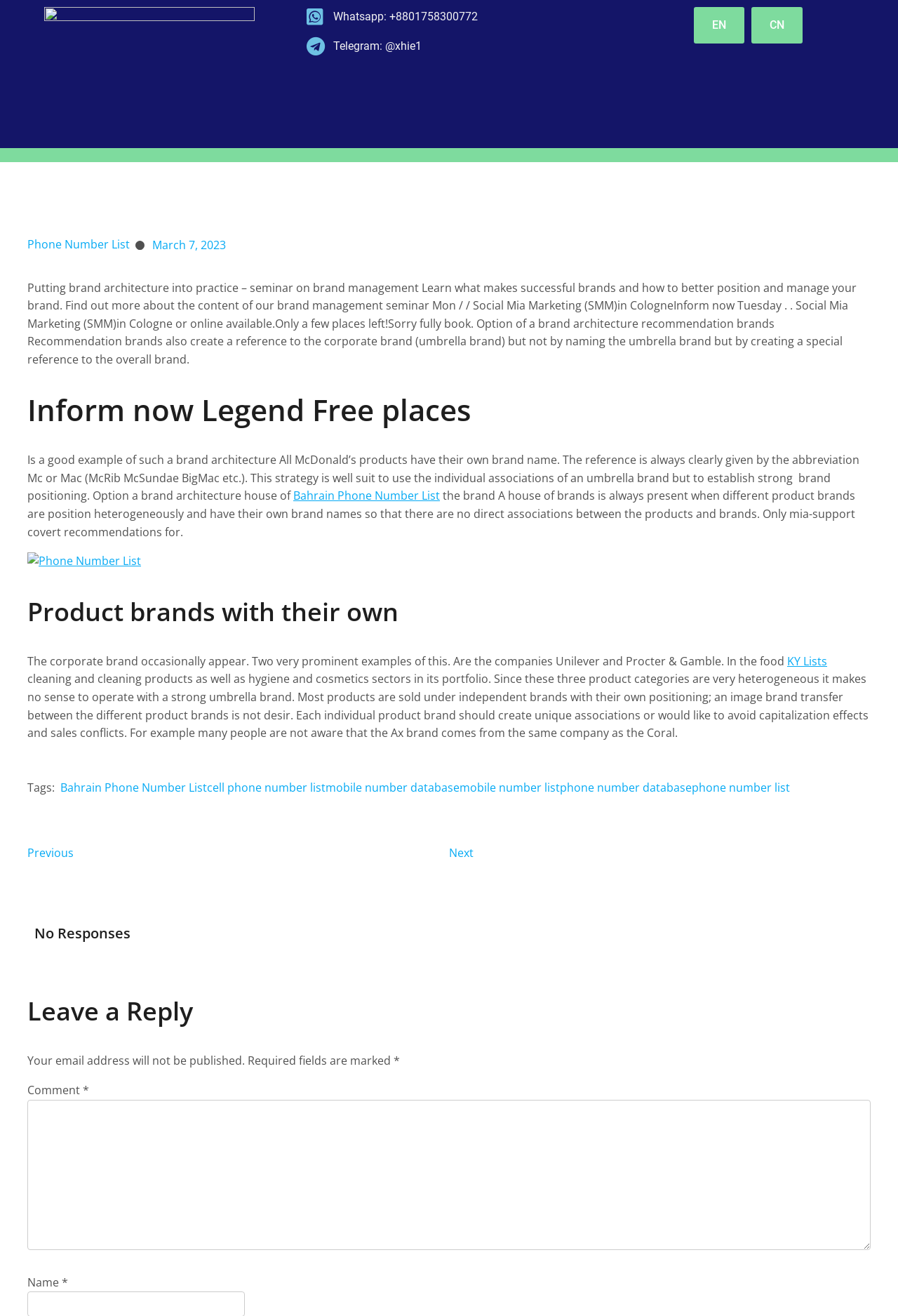Please determine the bounding box coordinates of the clickable area required to carry out the following instruction: "Inform now for brand management seminar". The coordinates must be four float numbers between 0 and 1, represented as [left, top, right, bottom].

[0.03, 0.299, 0.97, 0.324]